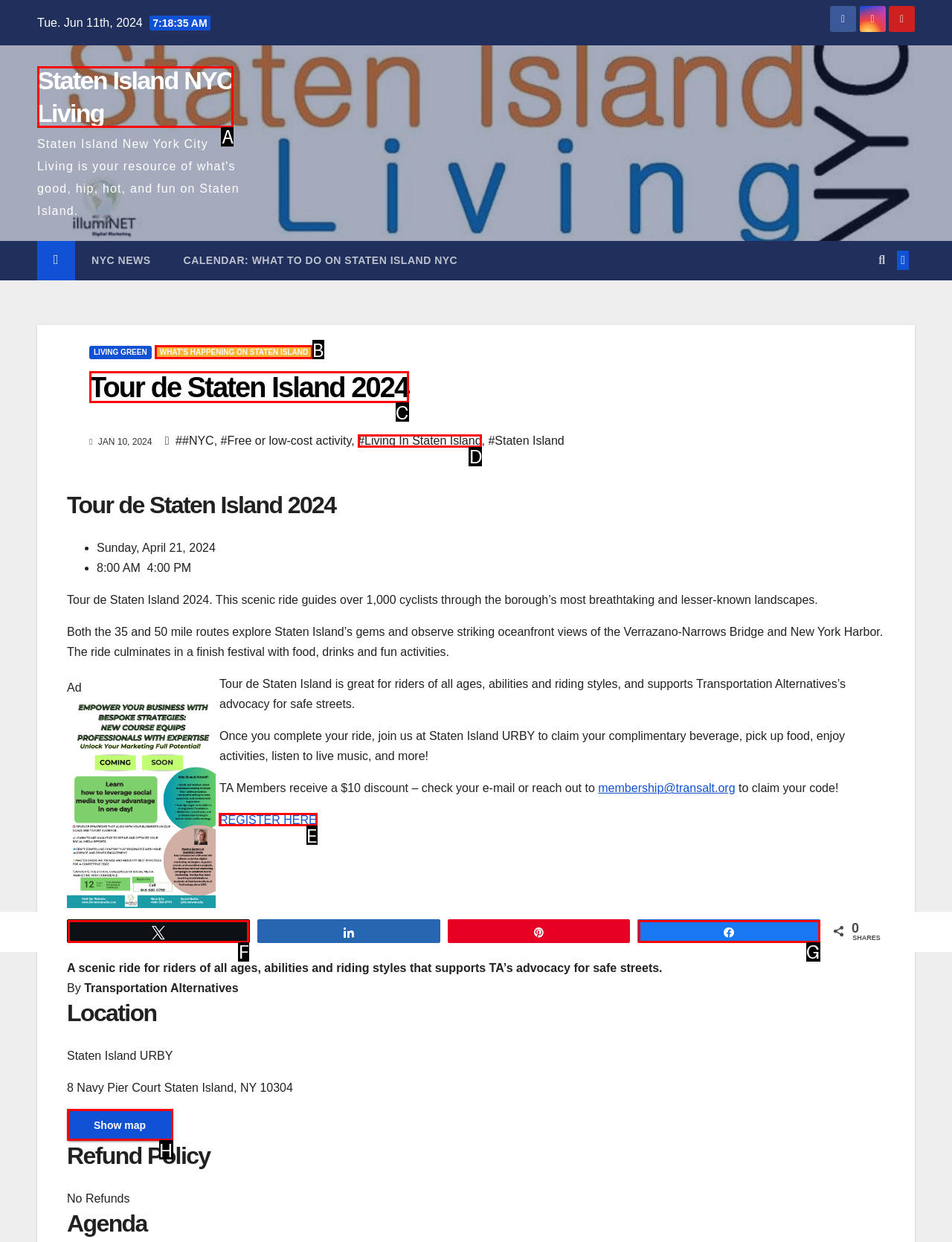Choose the UI element to click on to achieve this task: Click the 'REGISTER HERE' button. Reply with the letter representing the selected element.

E